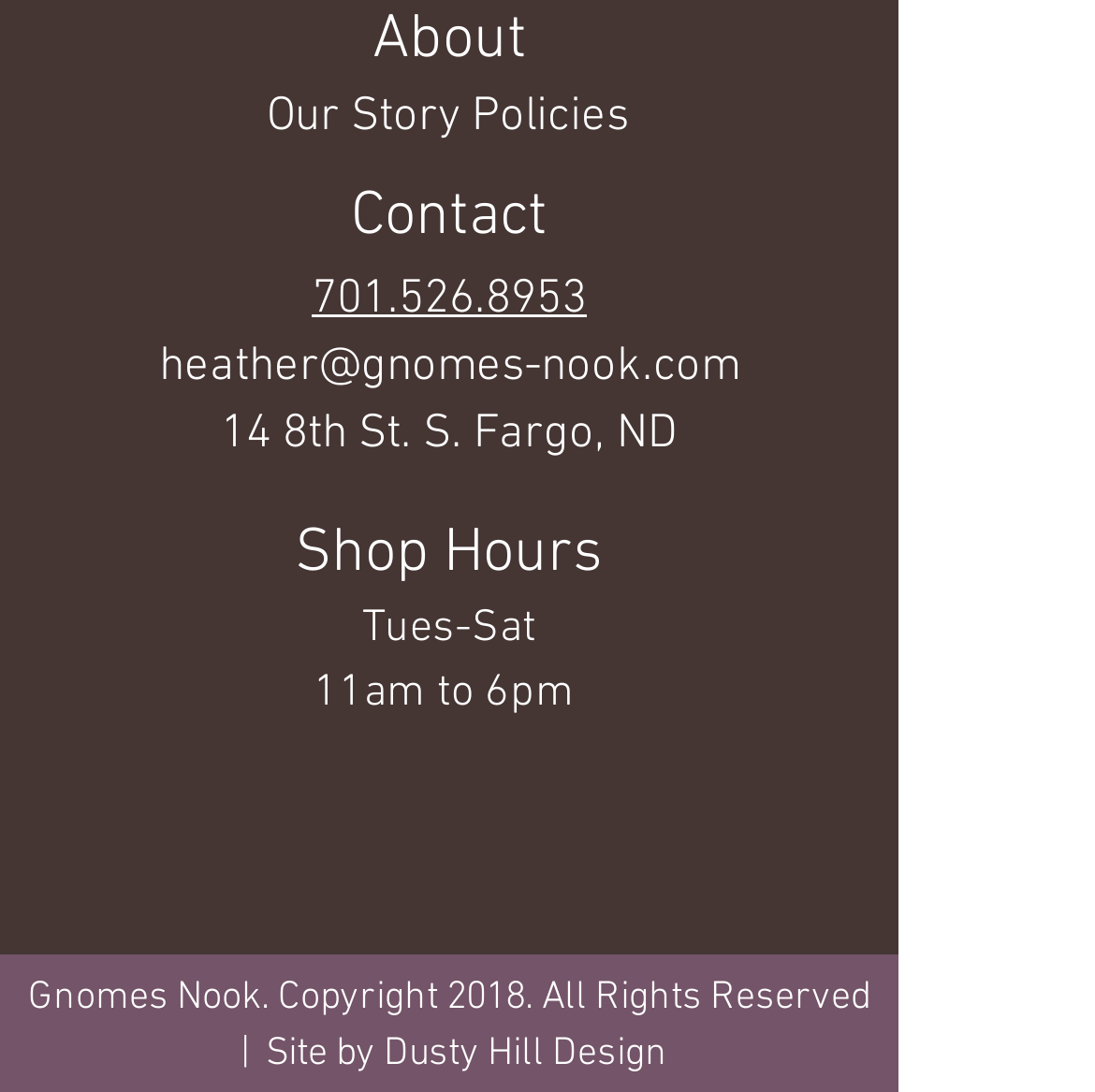Using the description "Categories Menu", locate and provide the bounding box of the UI element.

None